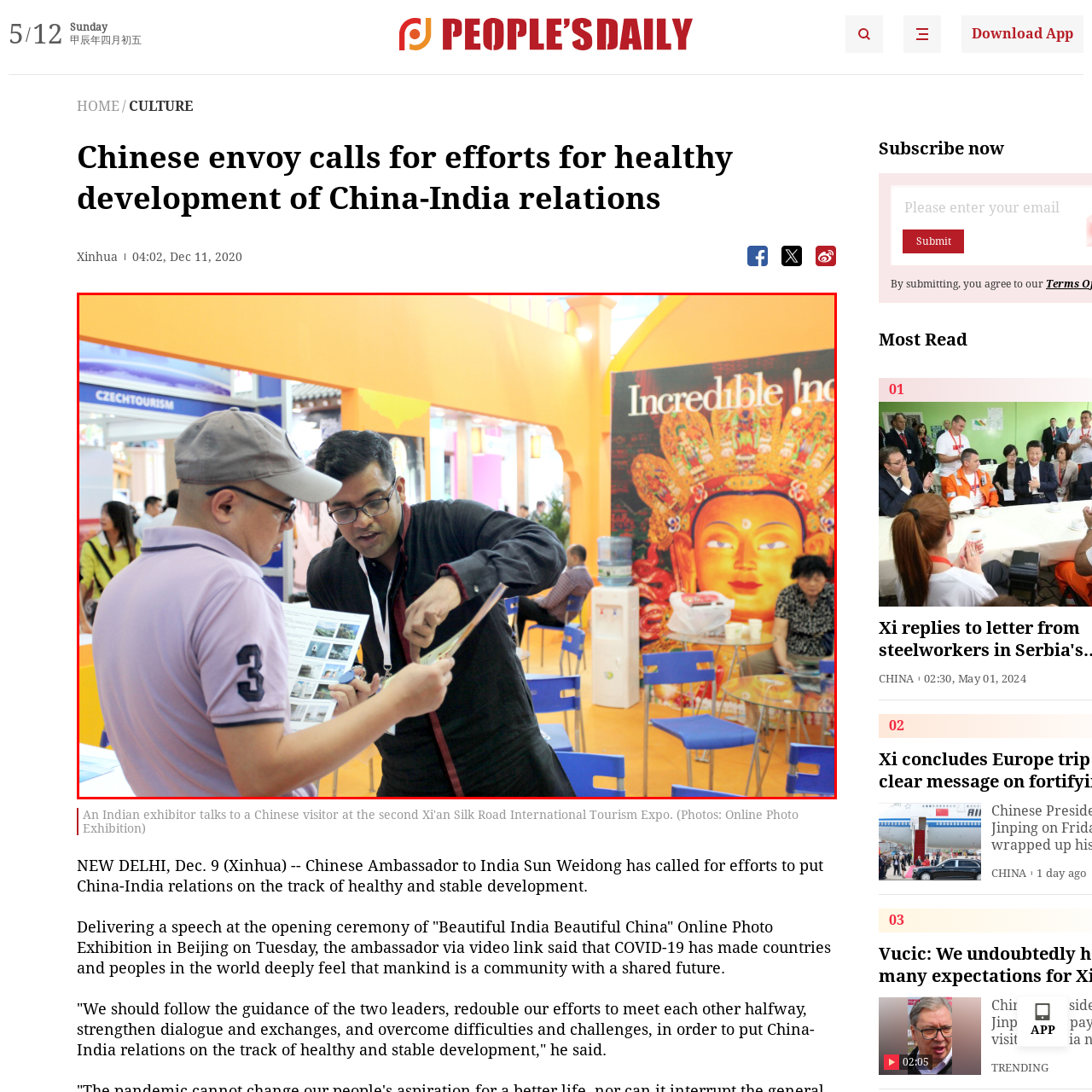View the part of the image marked by the red boundary and provide a one-word or short phrase answer to this question: 
What is the atmosphere of the event?

bustling